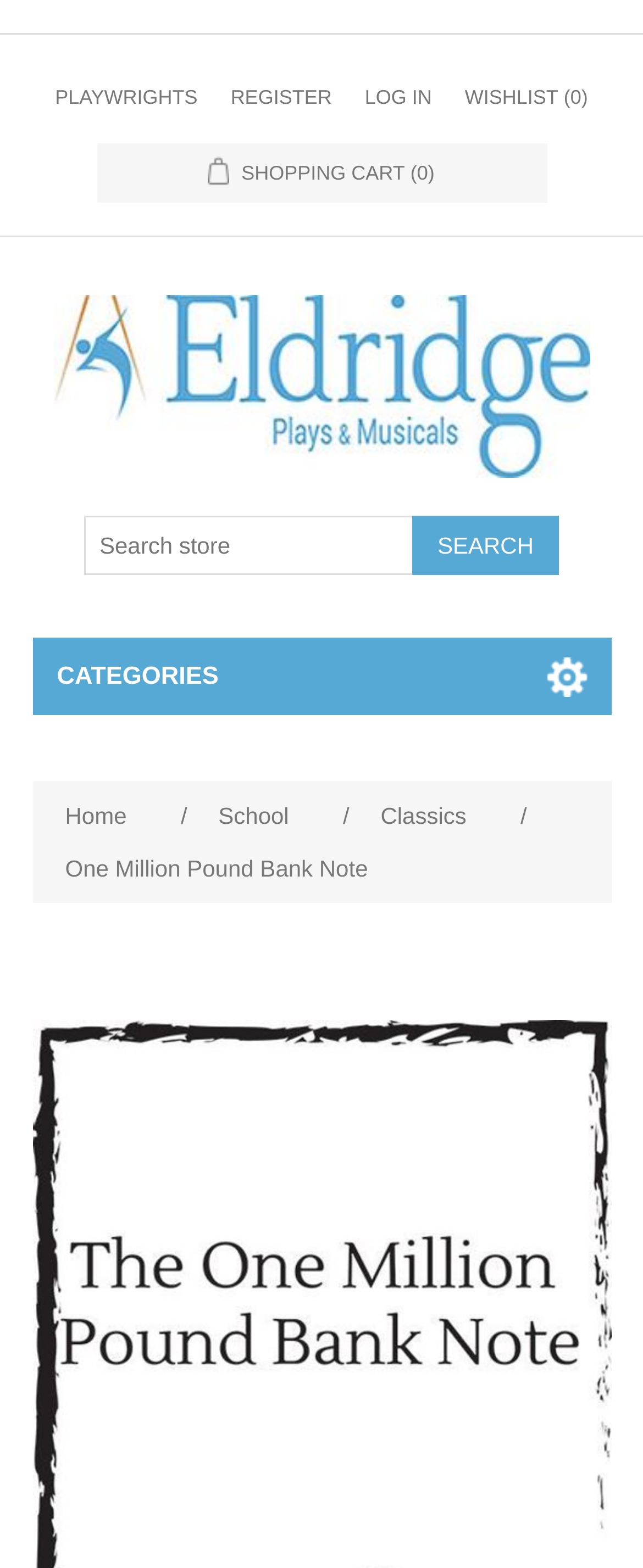Find the bounding box coordinates for the area that should be clicked to accomplish the instruction: "Log in to the website".

None